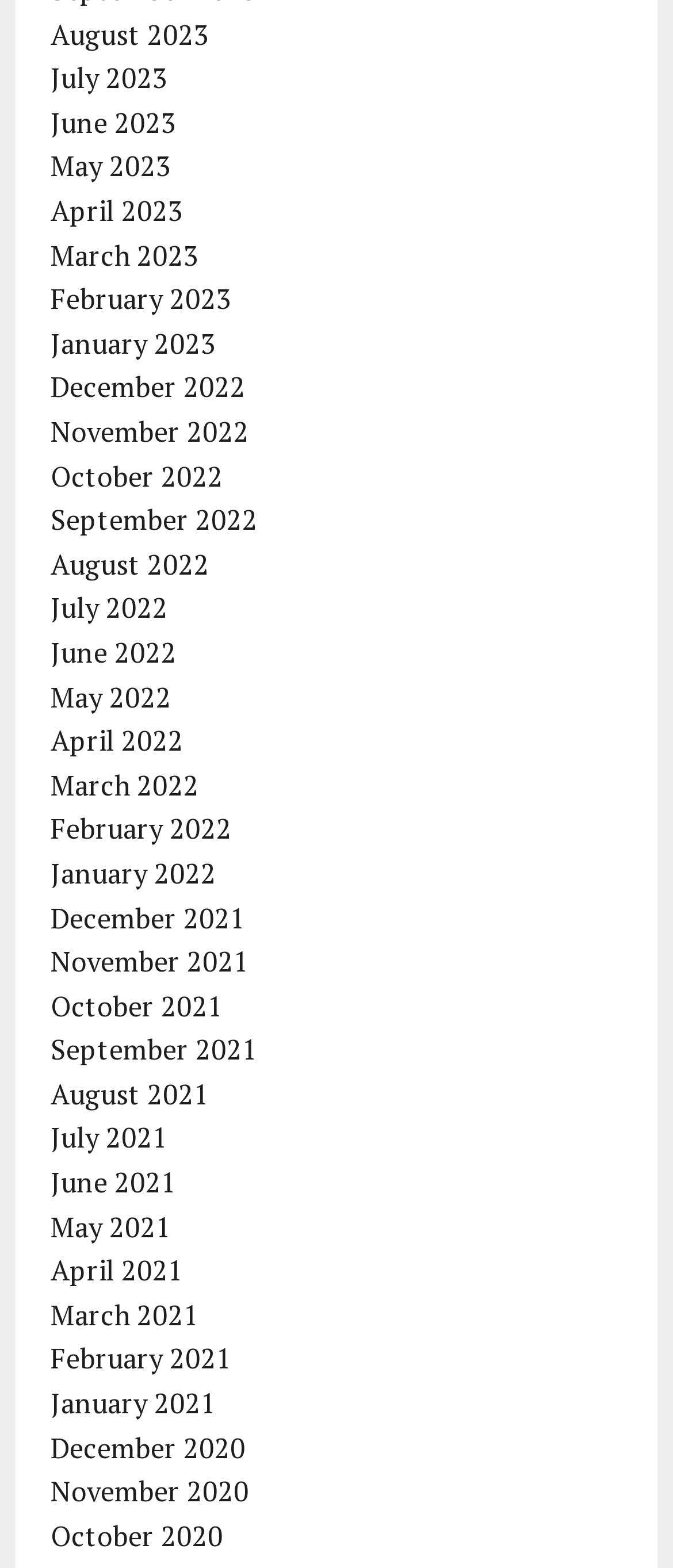Locate the bounding box coordinates of the clickable region necessary to complete the following instruction: "Browse December 2020". Provide the coordinates in the format of four float numbers between 0 and 1, i.e., [left, top, right, bottom].

[0.075, 0.911, 0.365, 0.935]